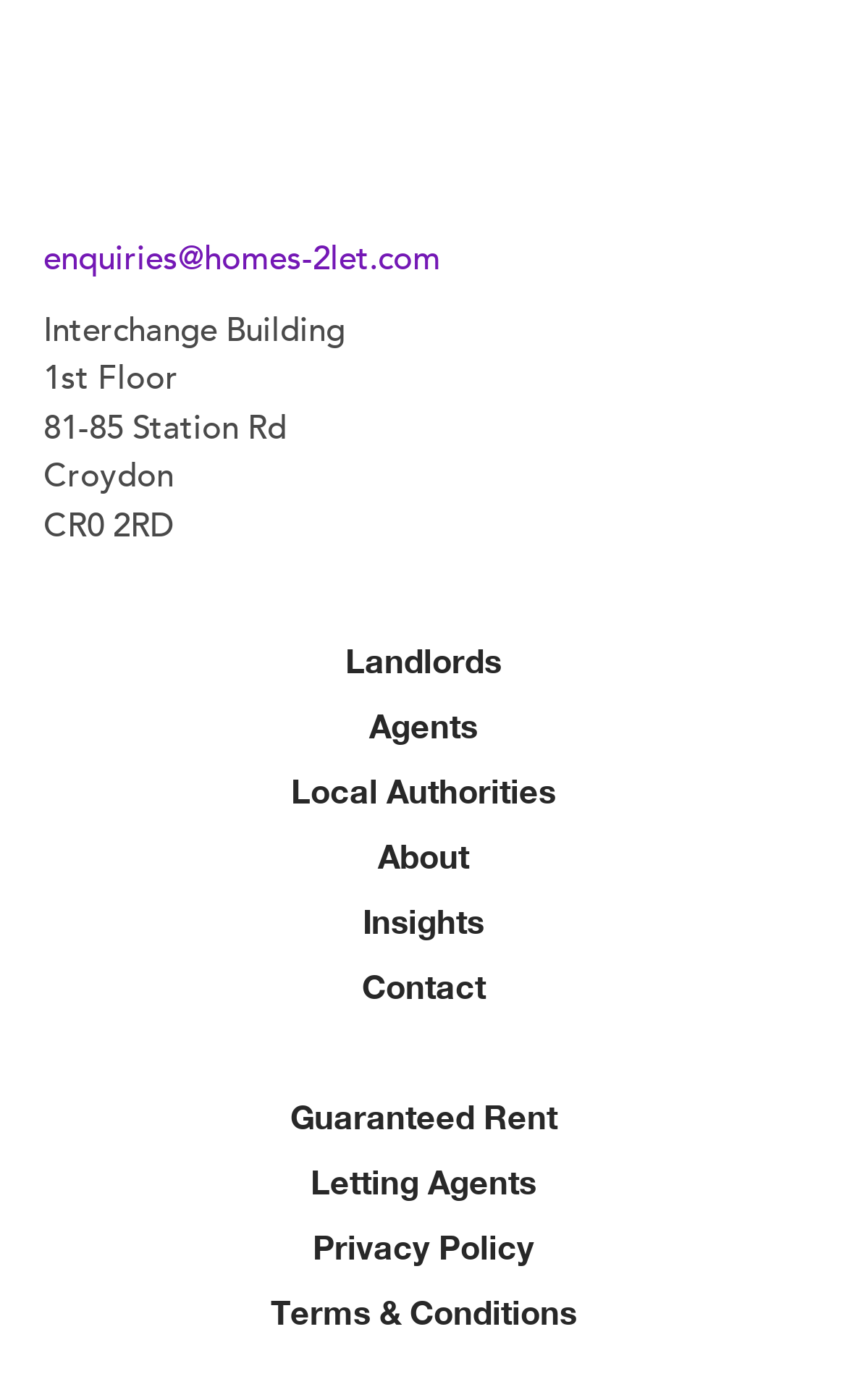Determine the bounding box coordinates of the element that should be clicked to execute the following command: "Email the company".

[0.051, 0.169, 0.521, 0.2]